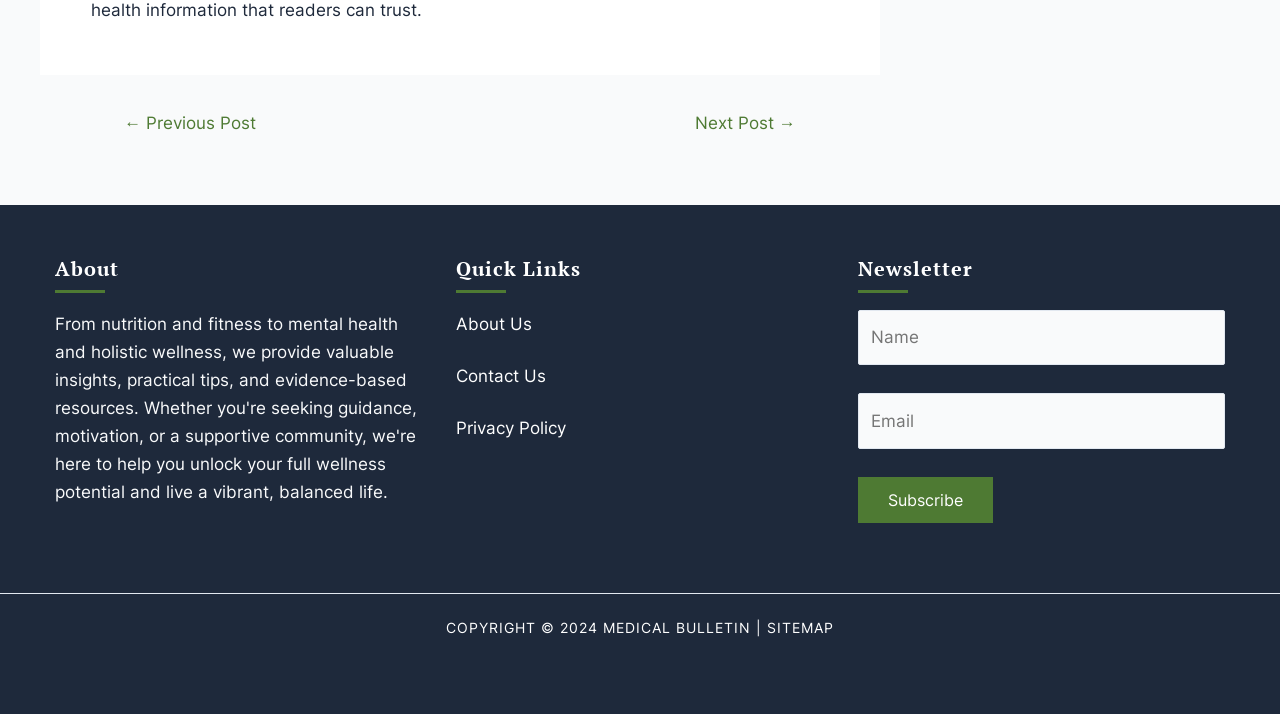Pinpoint the bounding box coordinates of the element that must be clicked to accomplish the following instruction: "view sitemap". The coordinates should be in the format of four float numbers between 0 and 1, i.e., [left, top, right, bottom].

[0.599, 0.867, 0.652, 0.891]